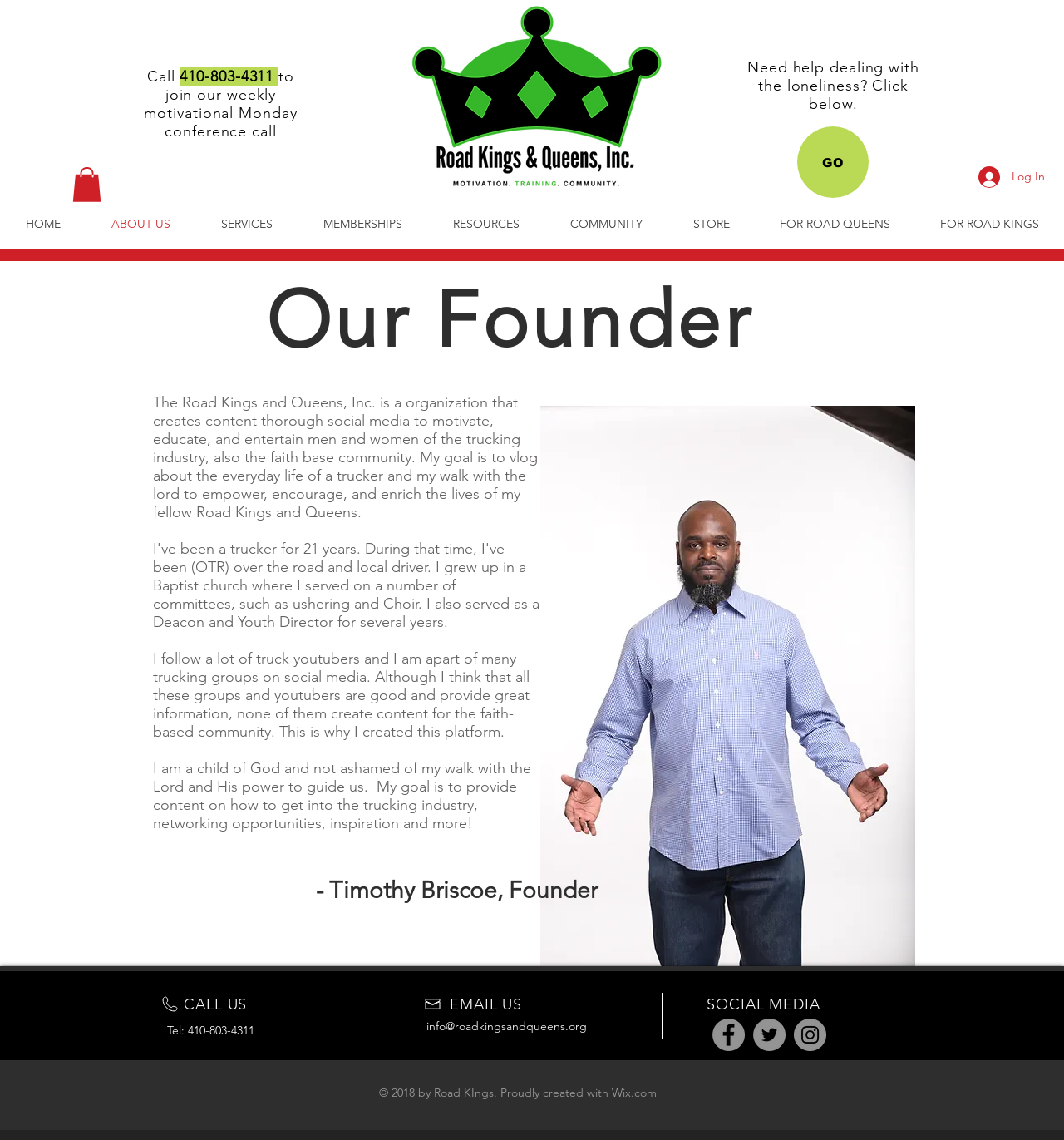Determine the bounding box coordinates of the clickable region to carry out the instruction: "Explore the archives from April 2022".

None